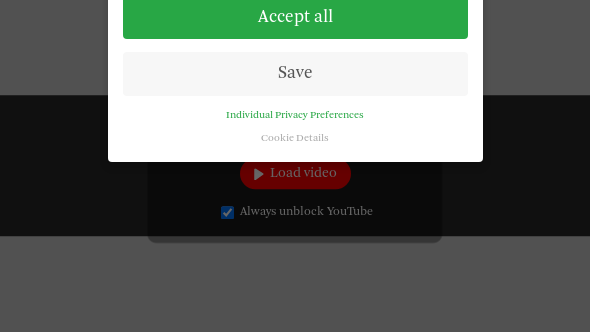Analyze the image and provide a detailed answer to the question: What is the purpose of the 'Load video' option?

The question inquires about the purpose of the 'Load video' option. By analyzing the interface, I see that the 'Load video' option is highlighted in red with a play icon, indicating that users can access multimedia content pending their consent, which suggests that the purpose of this option is to allow users to access video content.